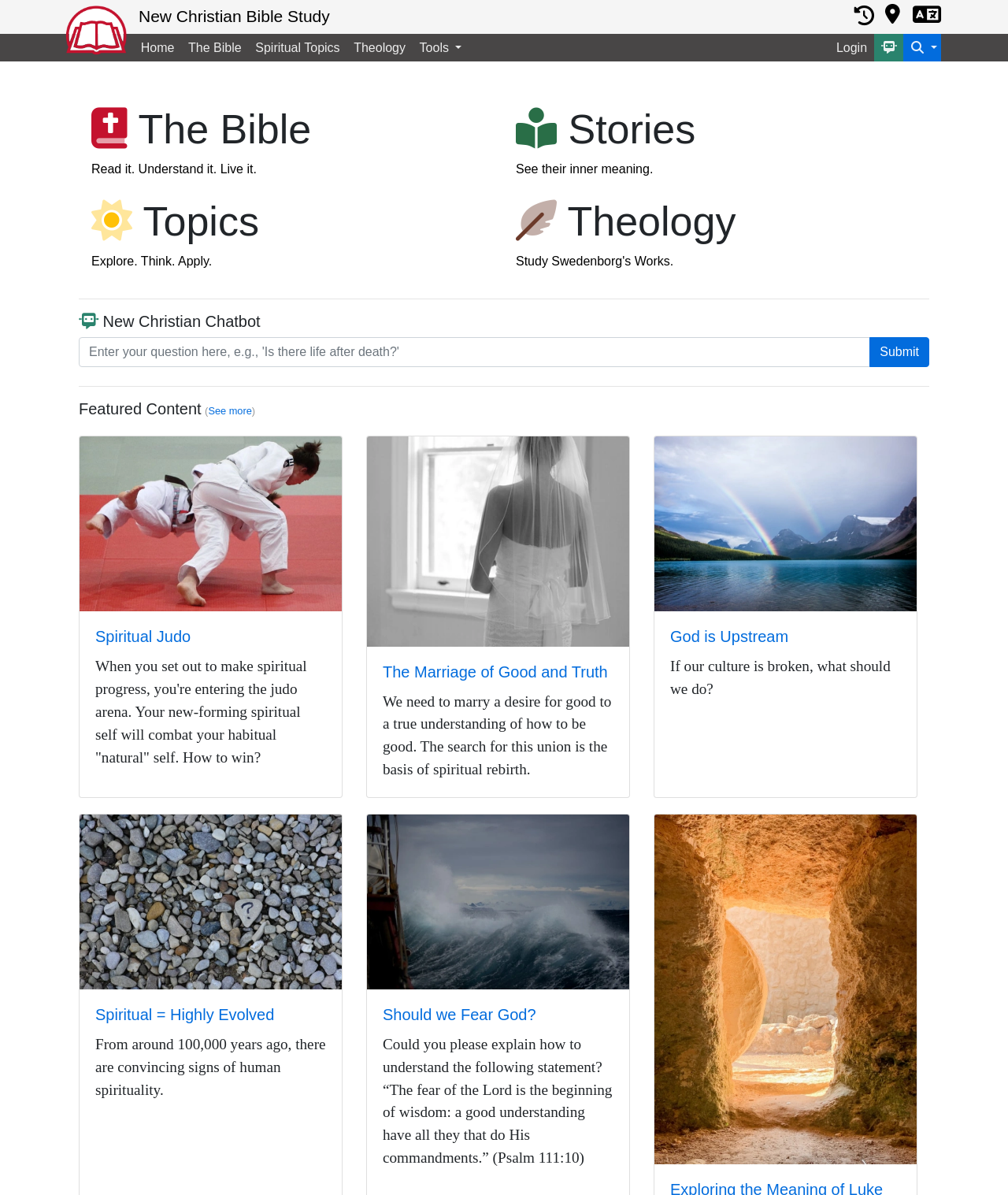Provide the bounding box coordinates for the area that should be clicked to complete the instruction: "Read about 'Spiritual Judo'".

[0.079, 0.365, 0.339, 0.512]